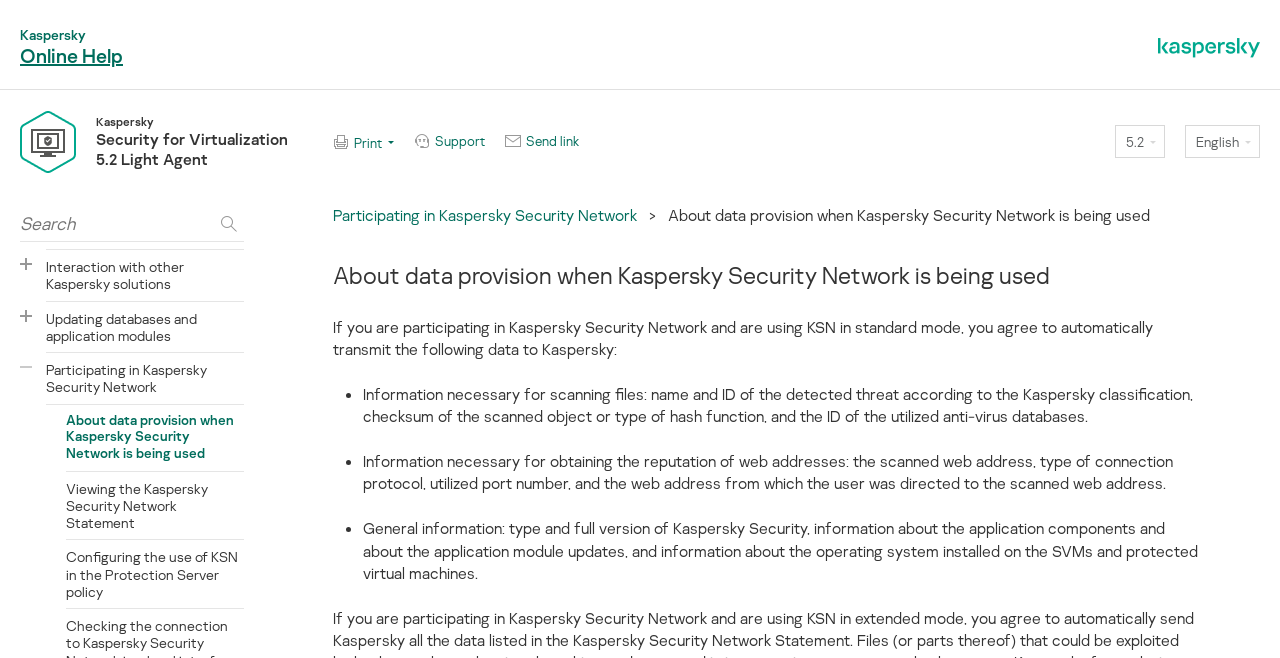Identify the bounding box for the UI element described as: "Participating in Kaspersky Security Network". The coordinates should be four float numbers between 0 and 1, i.e., [left, top, right, bottom].

[0.036, 0.537, 0.191, 0.615]